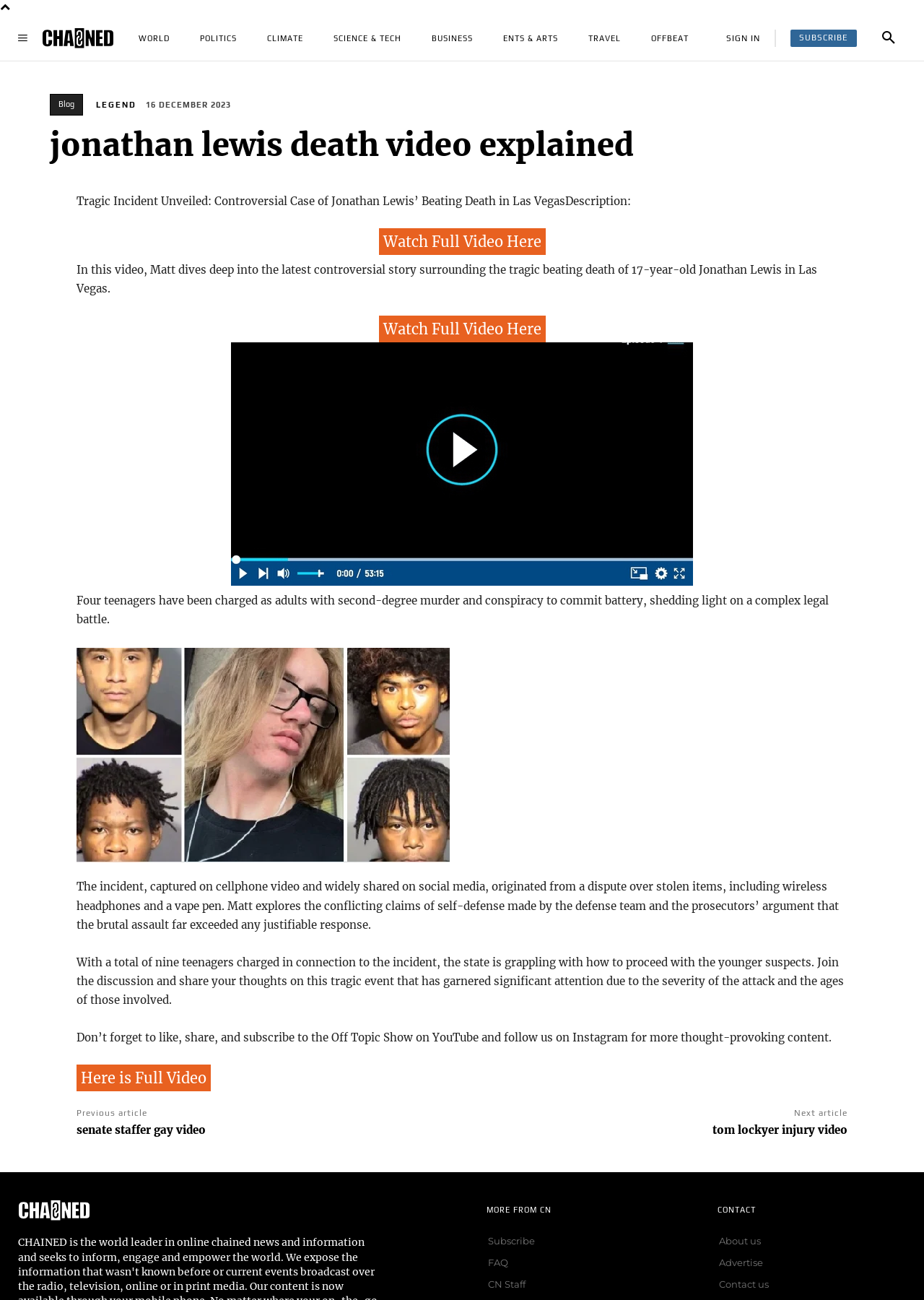What is the name of the YouTube channel mentioned in the article?
Provide a comprehensive and detailed answer to the question.

The article mentions that readers should 'join the discussion and share your thoughts on this tragic event' and 'don't forget to like, share, and subscribe to the Off Topic Show on YouTube'.